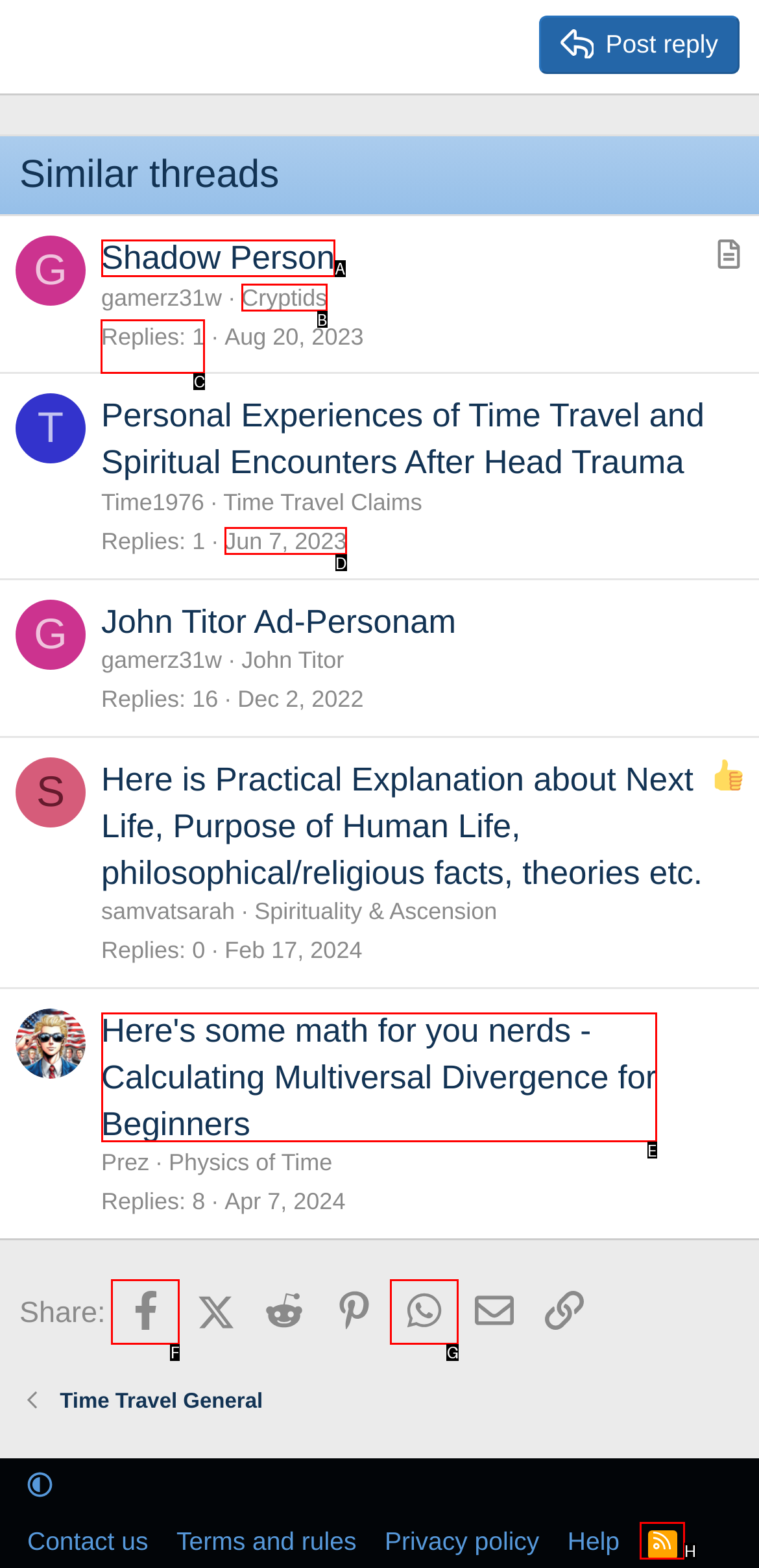Choose the HTML element to click for this instruction: Check replies of the first message Answer with the letter of the correct choice from the given options.

C